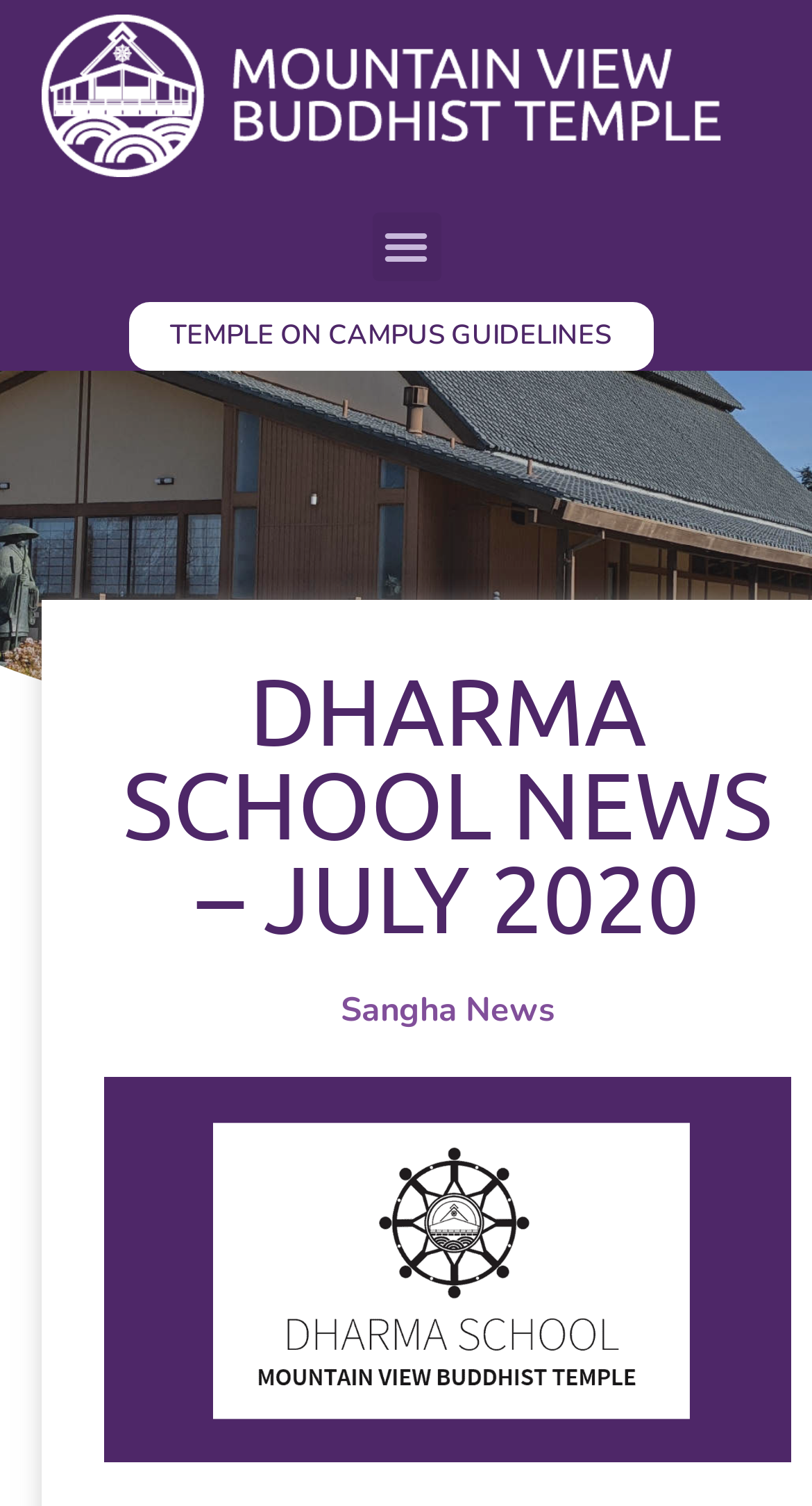Find the bounding box of the element with the following description: "Sangha News". The coordinates must be four float numbers between 0 and 1, formatted as [left, top, right, bottom].

[0.419, 0.655, 0.683, 0.686]